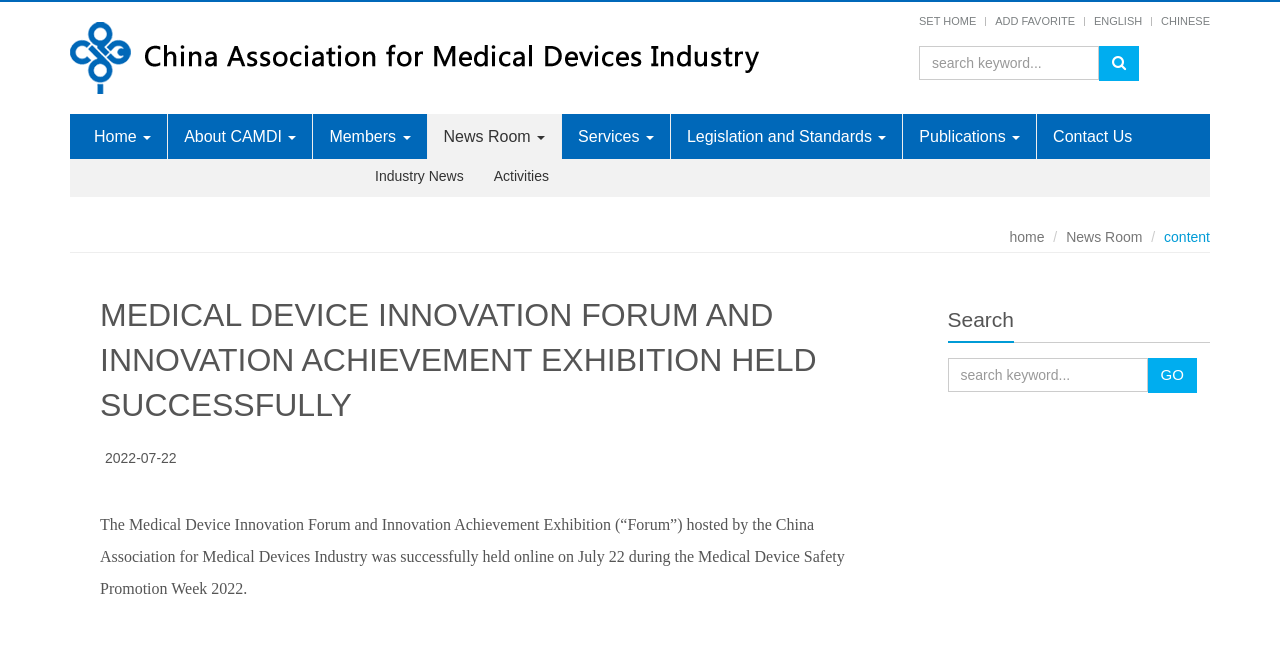Specify the bounding box coordinates of the element's area that should be clicked to execute the given instruction: "Search for a keyword and go". The coordinates should be four float numbers between 0 and 1, i.e., [left, top, right, bottom].

[0.74, 0.552, 0.896, 0.605]